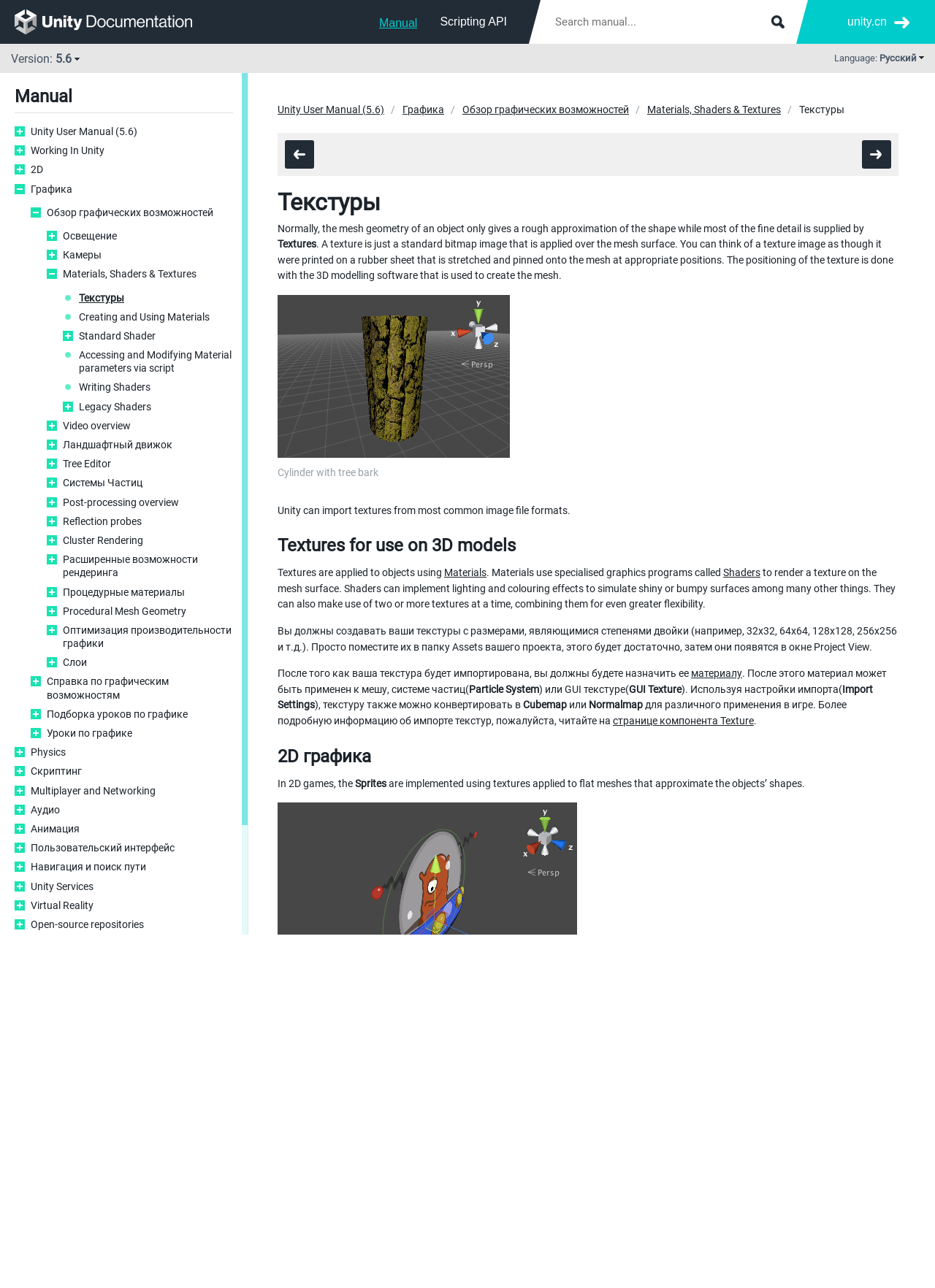What is a shader?
From the details in the image, provide a complete and detailed answer to the question.

I found the answer by reading the paragraph that starts with 'Materials use specialised graphics programs...' and understanding that shaders are specialised graphics programs used to render textures on mesh surfaces.